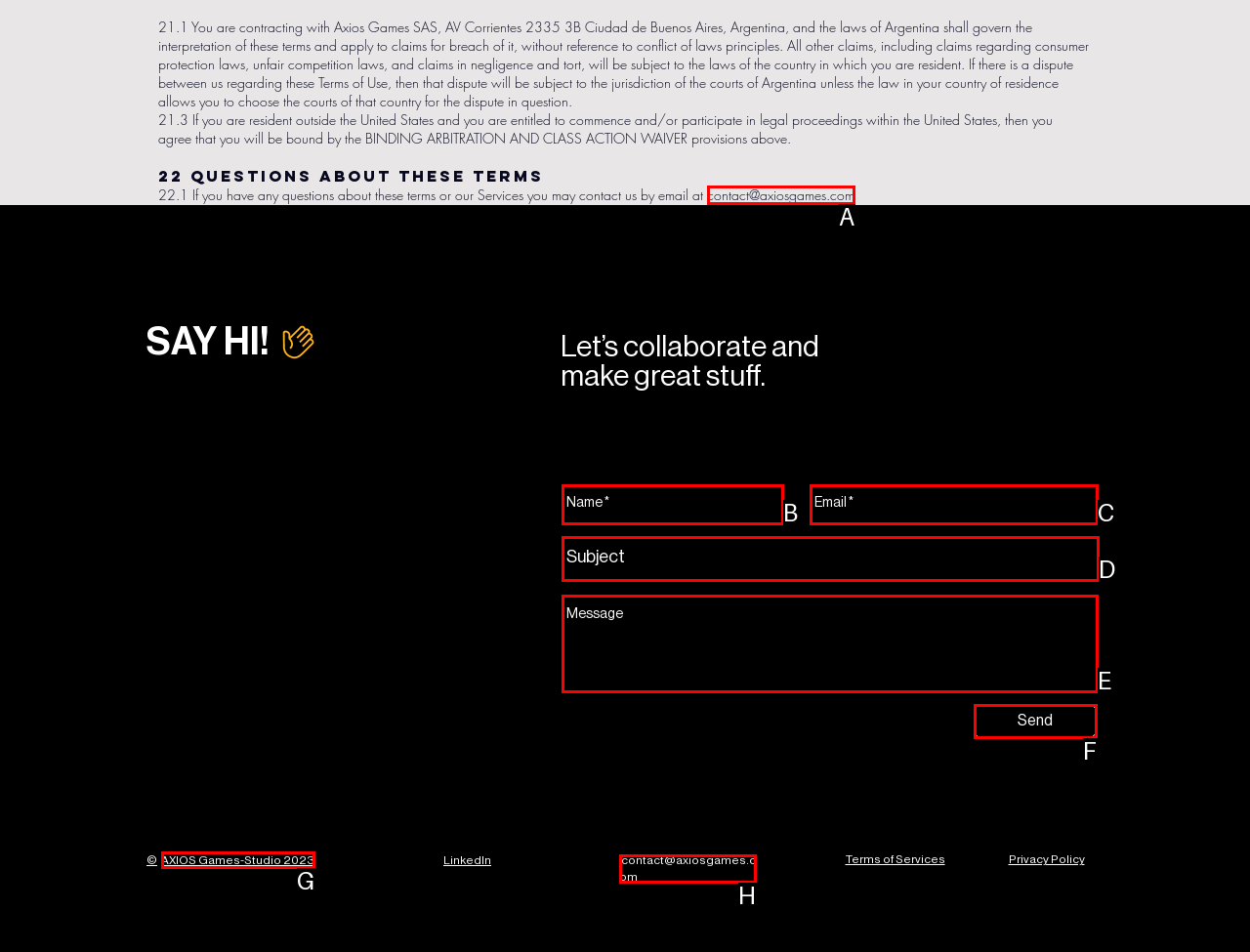Given the description: AXIOS Games-Studio 2023, select the HTML element that matches it best. Reply with the letter of the chosen option directly.

G